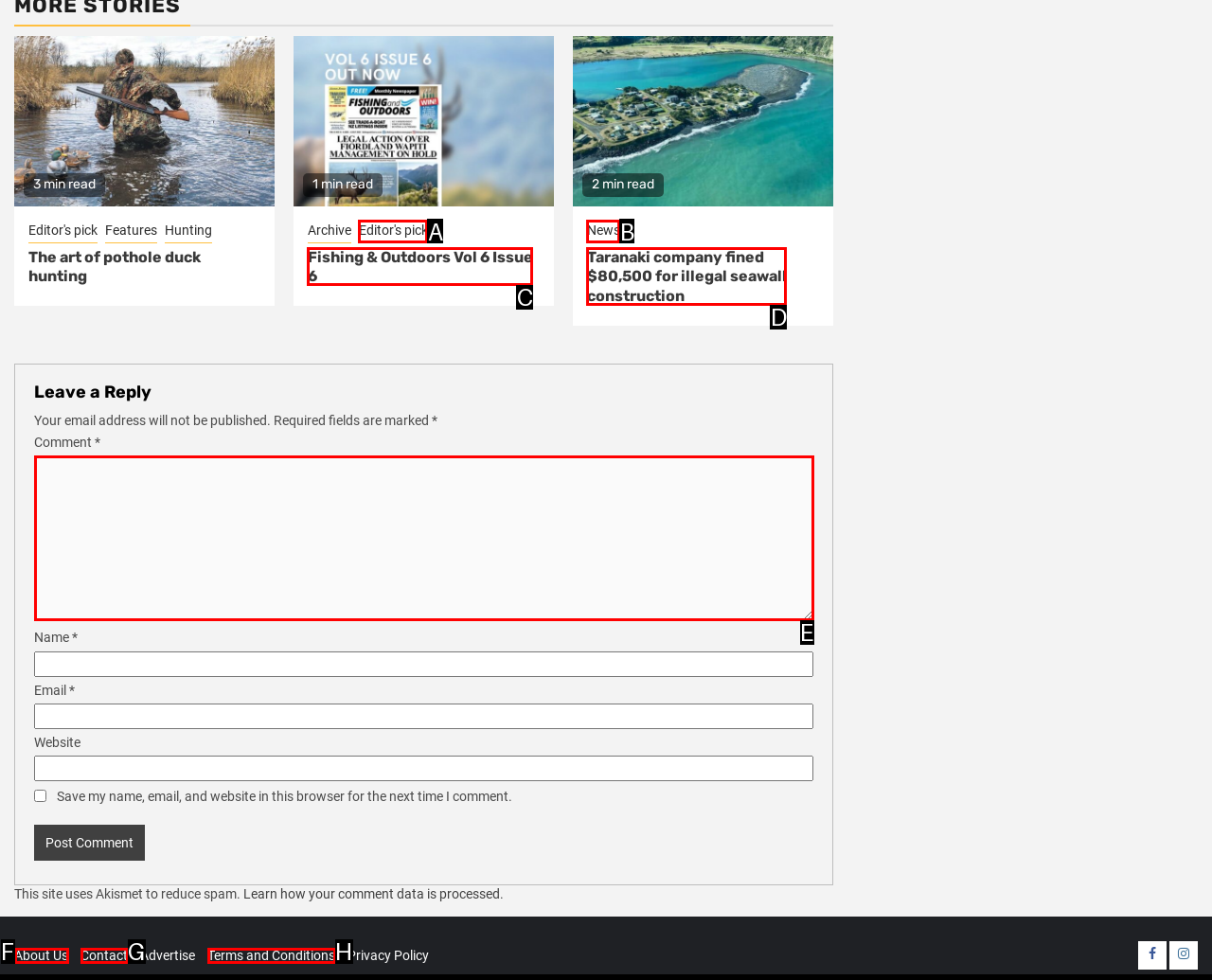Tell me which one HTML element best matches the description: About Us Answer with the option's letter from the given choices directly.

F